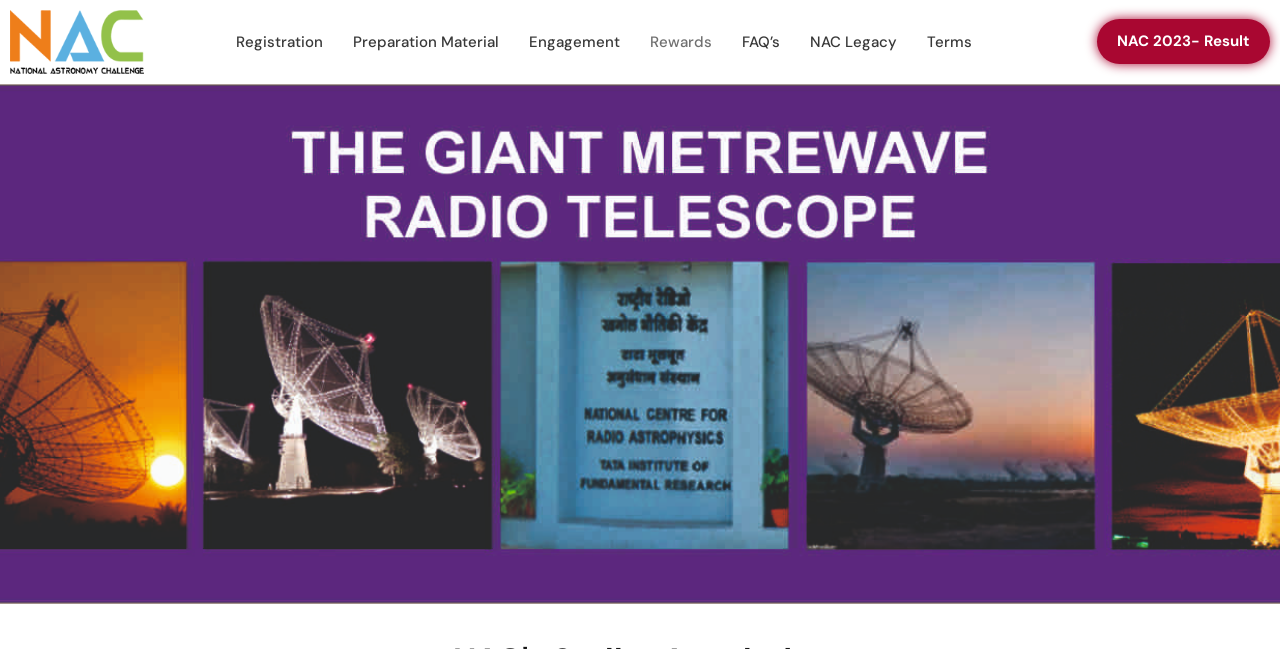What is the general theme of the webpage?
Please give a detailed and elaborate answer to the question.

Although the webpage title is not explicitly mentioned, the presence of links like 'National Astronomy Challenge' and 'Rewards' suggests that the general theme of the webpage is related to astronomy.